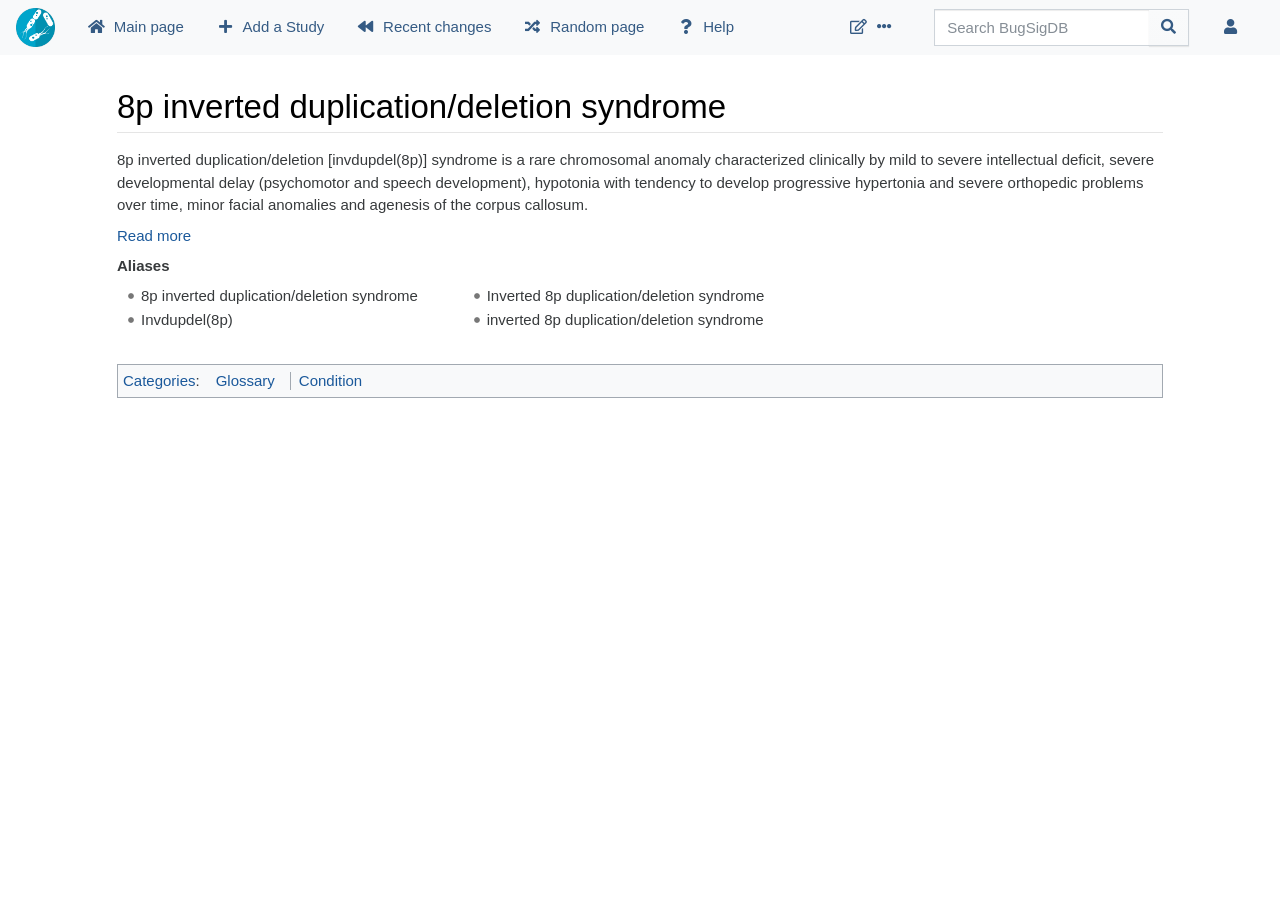Please identify the bounding box coordinates of the region to click in order to complete the given instruction: "Search BugSigDB". The coordinates should be four float numbers between 0 and 1, i.e., [left, top, right, bottom].

[0.73, 0.01, 0.899, 0.05]